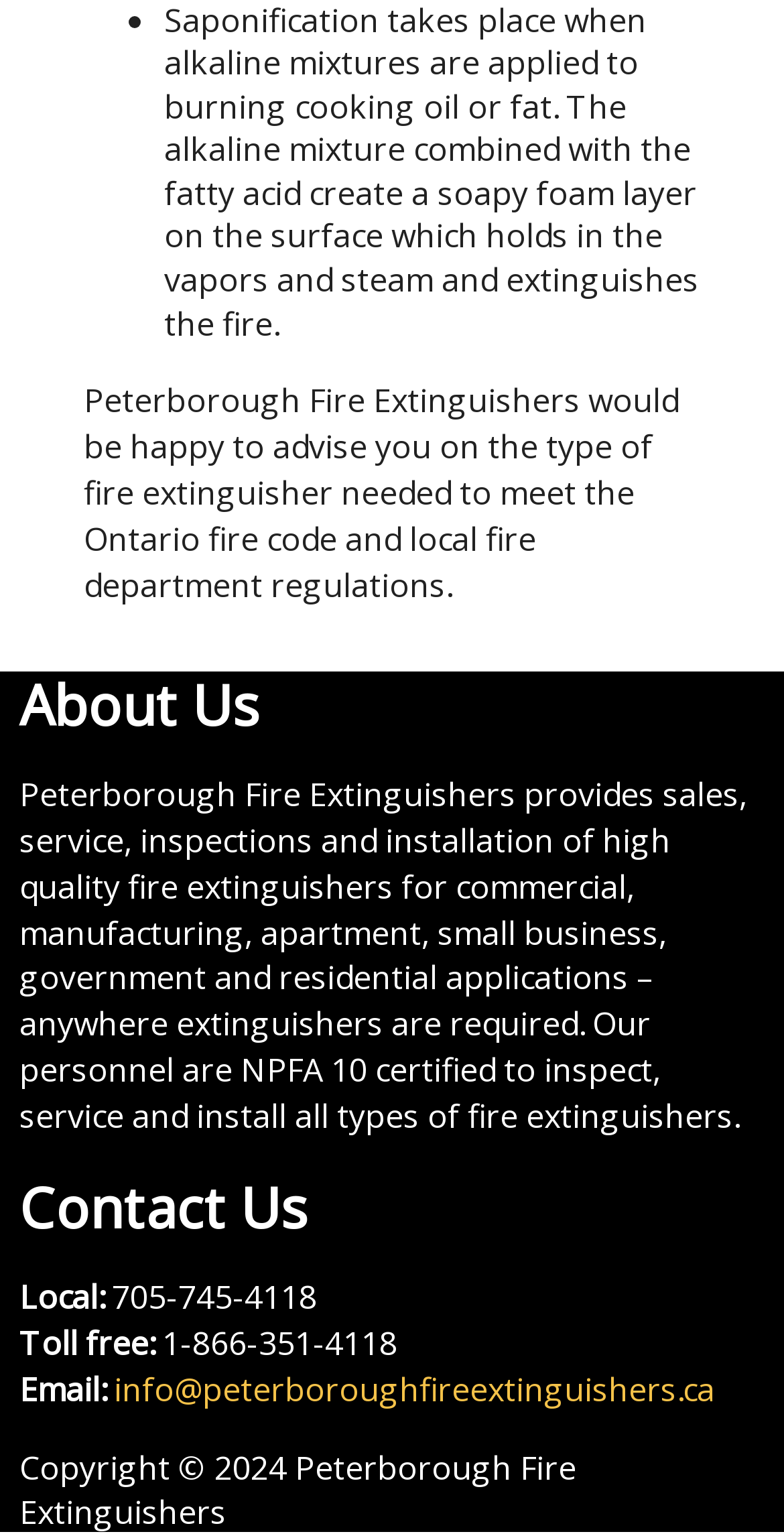Please give a succinct answer using a single word or phrase:
What is the email address for contact?

info@peterboroughfireextinguishers.ca